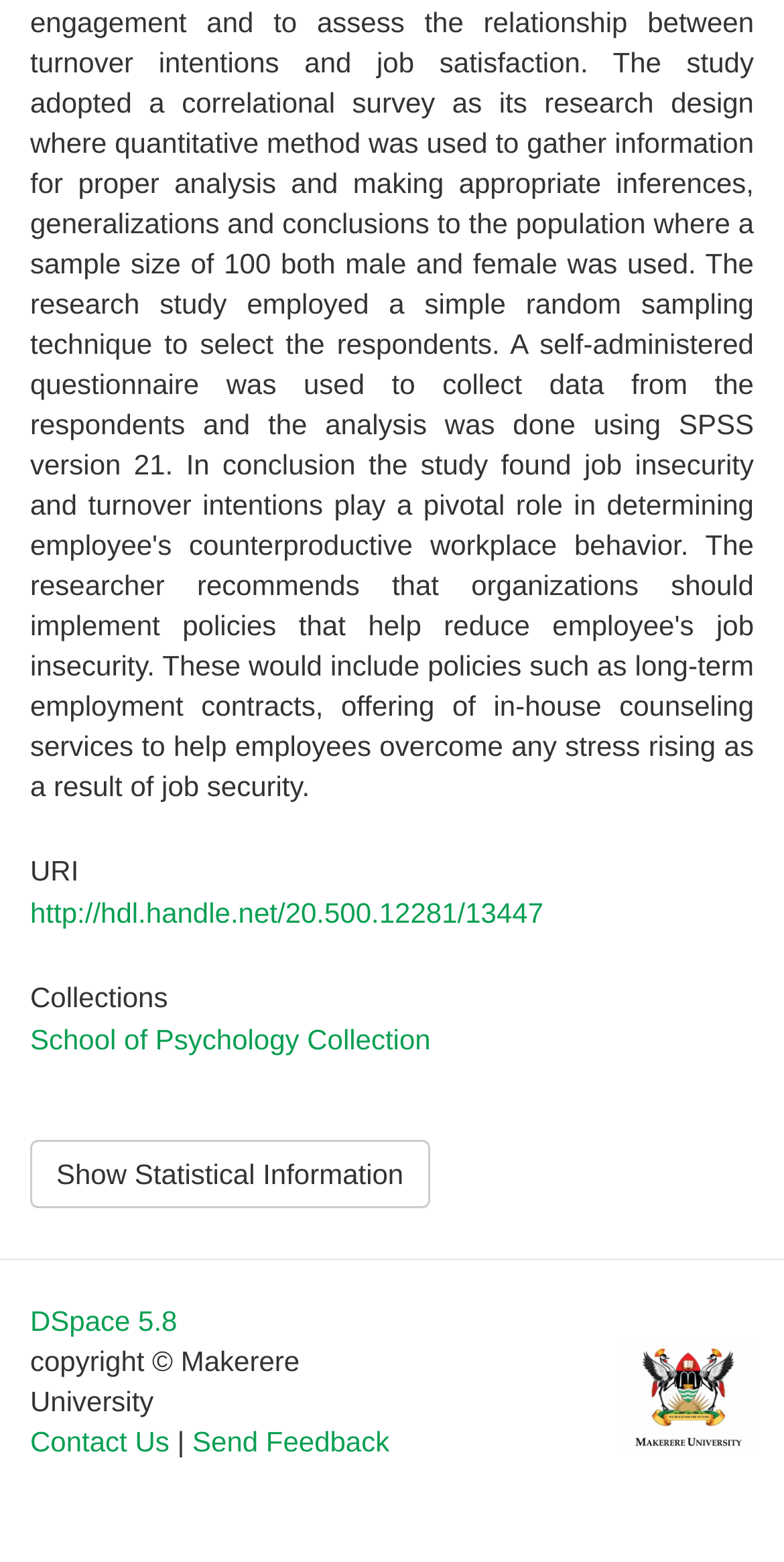What is the version of DSpace?
Utilize the information in the image to give a detailed answer to the question.

I found the answer by looking at the link at the bottom of the page, which states 'DSpace 5.8'.